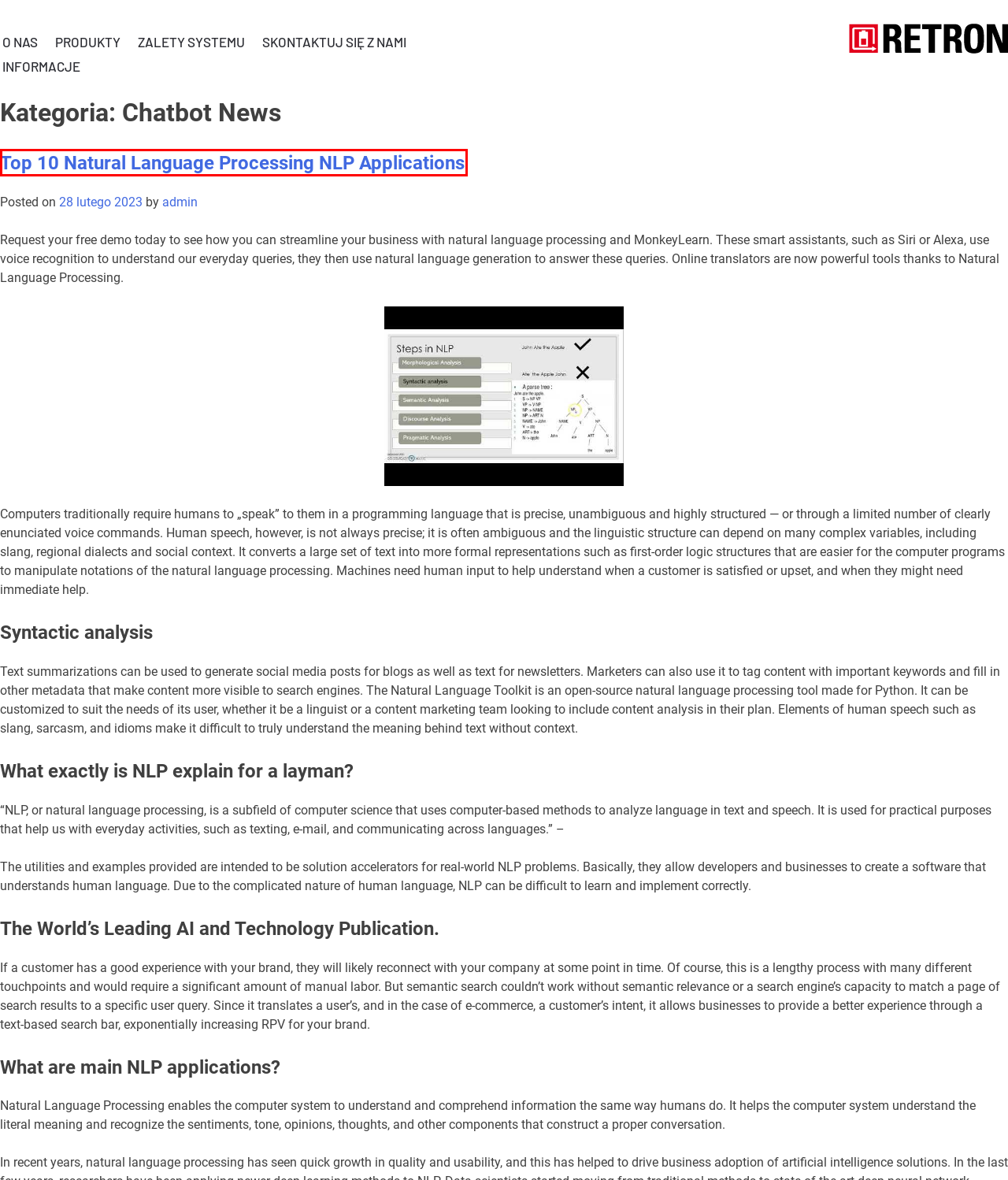A screenshot of a webpage is given, marked with a red bounding box around a UI element. Please select the most appropriate webpage description that fits the new page after clicking the highlighted element. Here are the candidates:
A. Top 10 Natural Language Processing NLP Applications – Akademia Retron
B. AI News – Akademia Retron
C. AZ Most BET – Akademia Retron
D. Kazino Və Idman Mərc Oyunları, Rəsmi Internet Saytına Daxil Olmaq – 611 – Akademia Retron
E. online dating – Akademia Retron
F. Willkommen // RETRON
G. admin – Akademia Retron
H. mail order brides usa – Akademia Retron

A